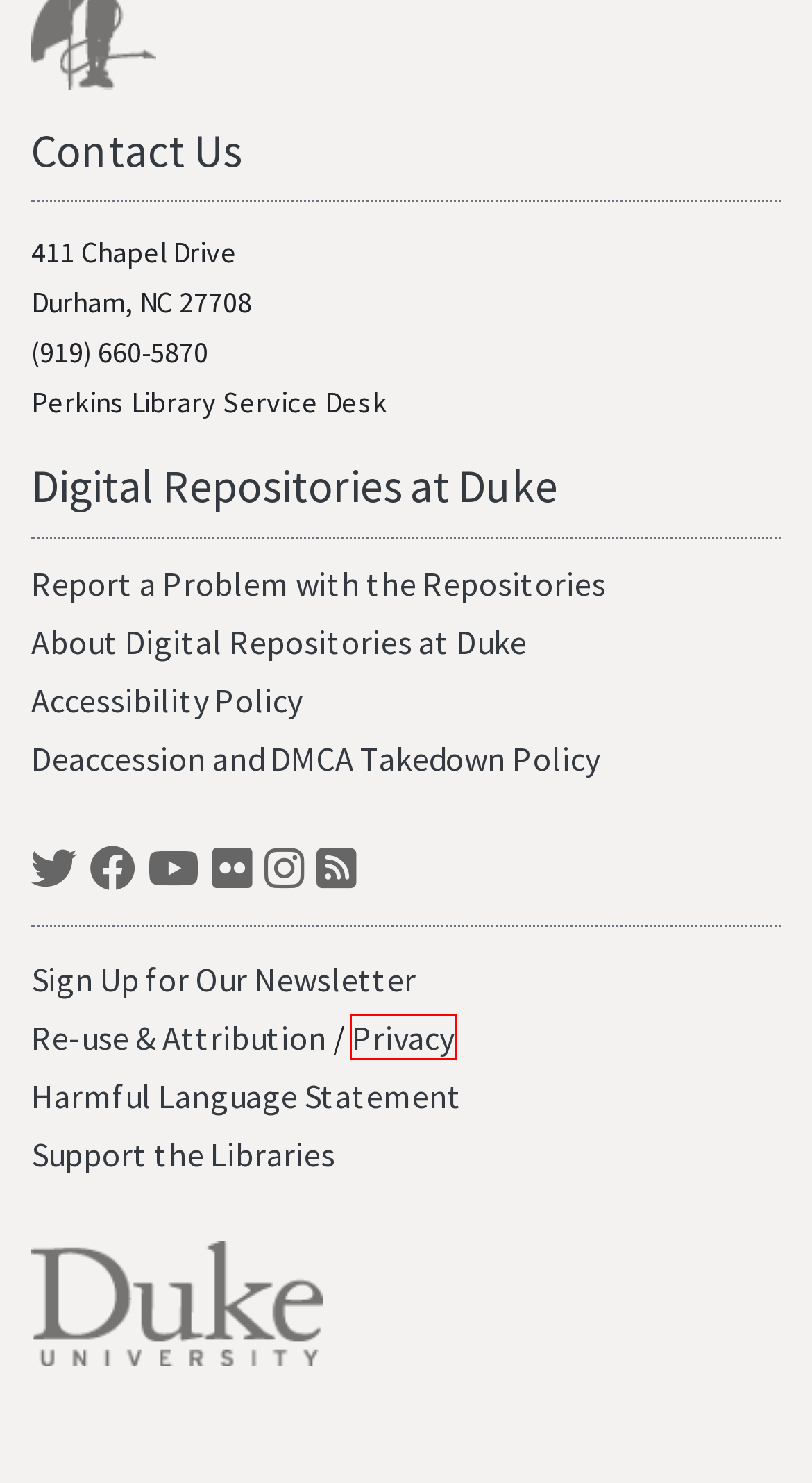With the provided screenshot showing a webpage and a red bounding box, determine which webpage description best fits the new page that appears after clicking the element inside the red box. Here are the options:
A. Sign Up for Our Newsletter | Duke University Libraries
B. Support the Libraries | Duke University Libraries
C. Duke University Libraries Privacy Statement | Duke University Libraries
D. Duke Digital Repository
E. Permission & Attribution | Duke University Libraries
F. Digital Repositories at Duke - Policy for Accessibility | Duke University Libraries
G. Deaccession and DMCA Takedown Policy | Duke University Libraries
H. Statement on Potentially Harmful Language in Library Descriptions | Duke University Libraries

C